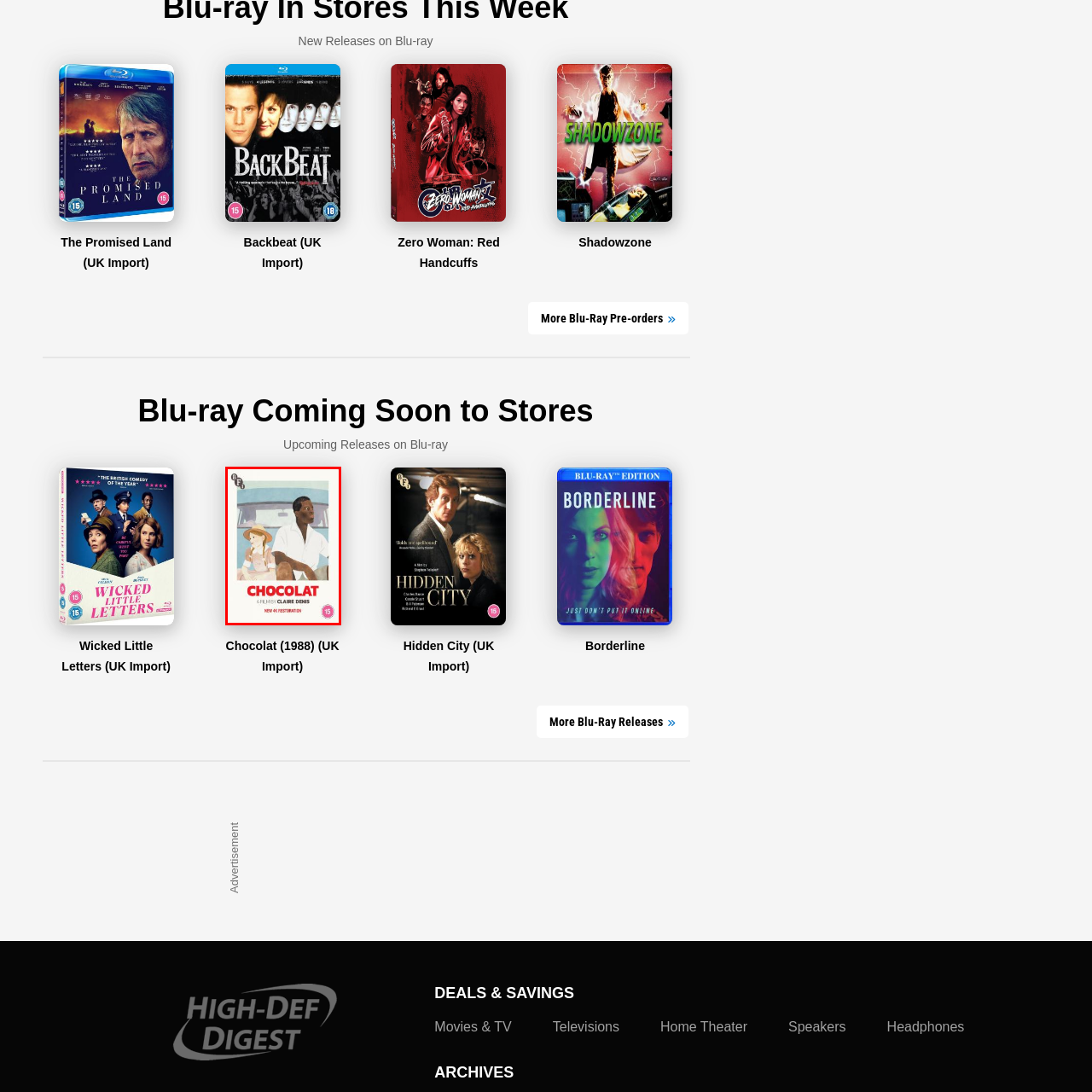Describe in detail the image that is highlighted by the red bounding box.

The image features the cover art for the film "Chocolat," directed by Claire Denis. This visually striking design highlights a poignant scene from the movie, depicting a Black man seated beside a young girl, both looking thoughtfully into the distance. The film title, "CHOCOLAT," is prominently displayed in bold red letters, drawing immediate attention. Below the title, a note indicates that this is a "New 4K Restoration," emphasizing the film's enhanced visual quality. The cover also features the British Film Institute (BFI) logo, suggesting that this release is part of a curated selection of significant films. This edition carries a rating of 15, indicating that it may be unsuitable for viewers under that age. The artistic rendition captures the film's exploration of complex themes, resonating with viewers both visually and emotionally.